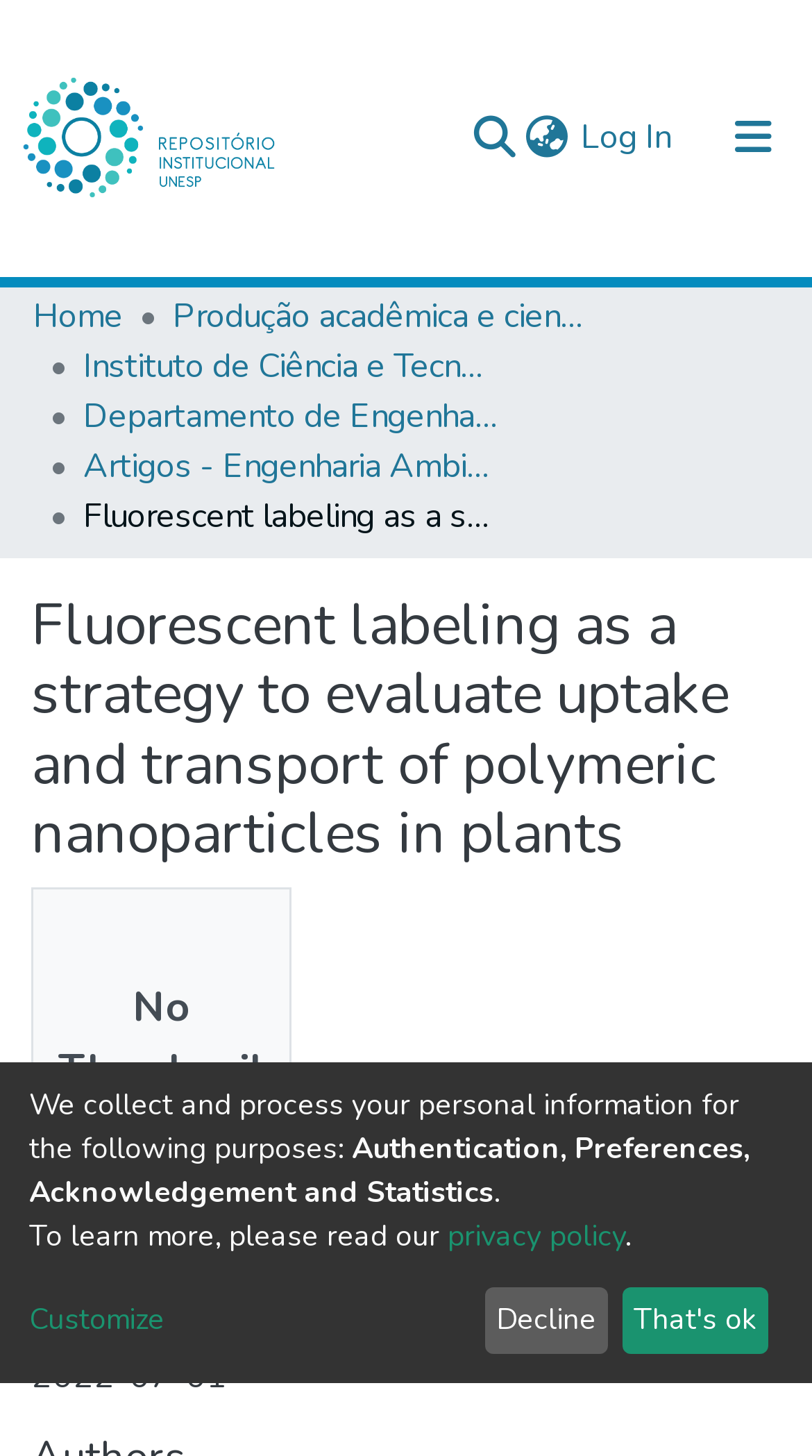Show the bounding box coordinates of the element that should be clicked to complete the task: "Search for something".

[0.577, 0.077, 0.641, 0.112]